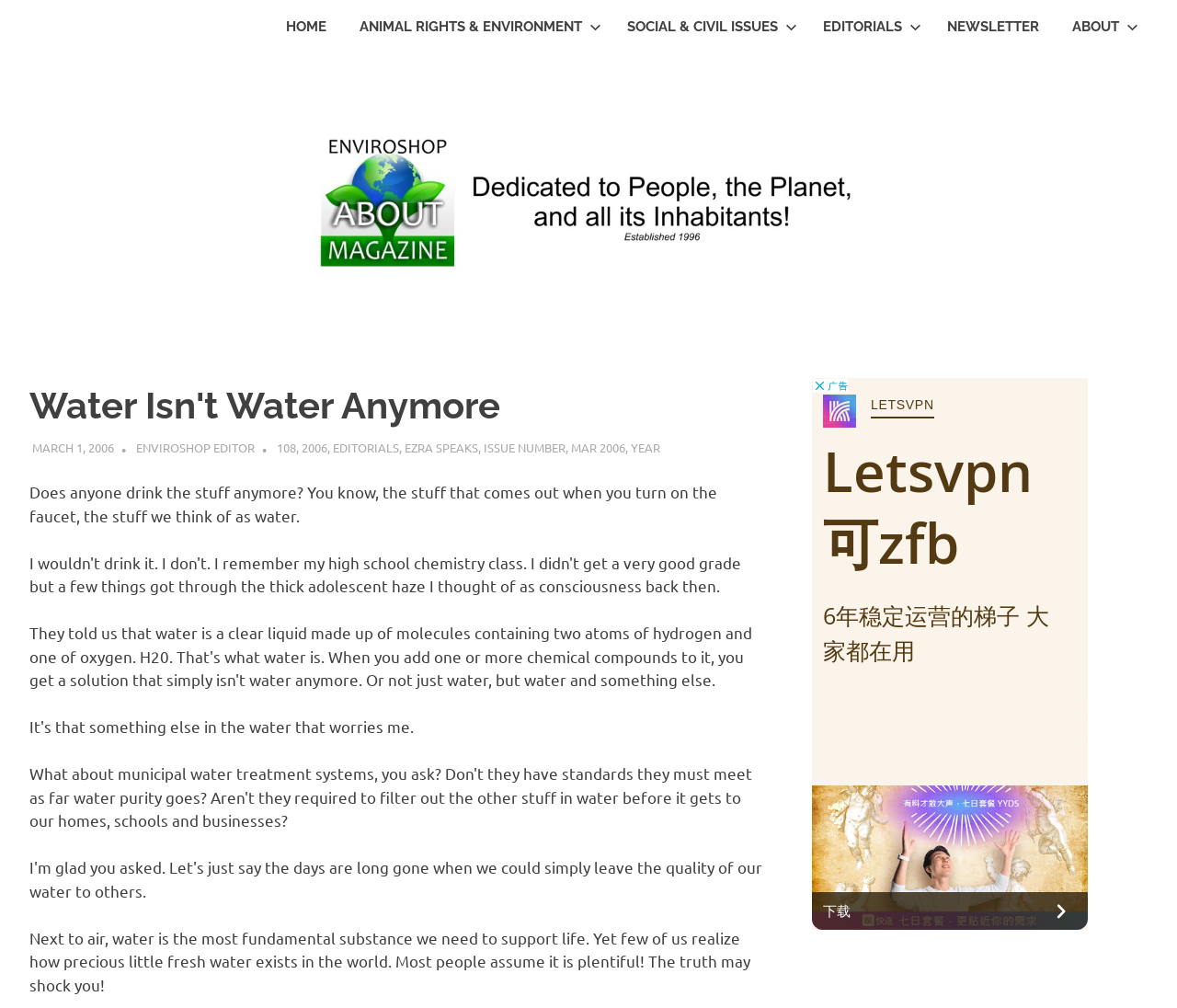Pinpoint the bounding box coordinates of the area that must be clicked to complete this instruction: "Click on the 'HOME' link".

[0.229, 0.0, 0.291, 0.053]